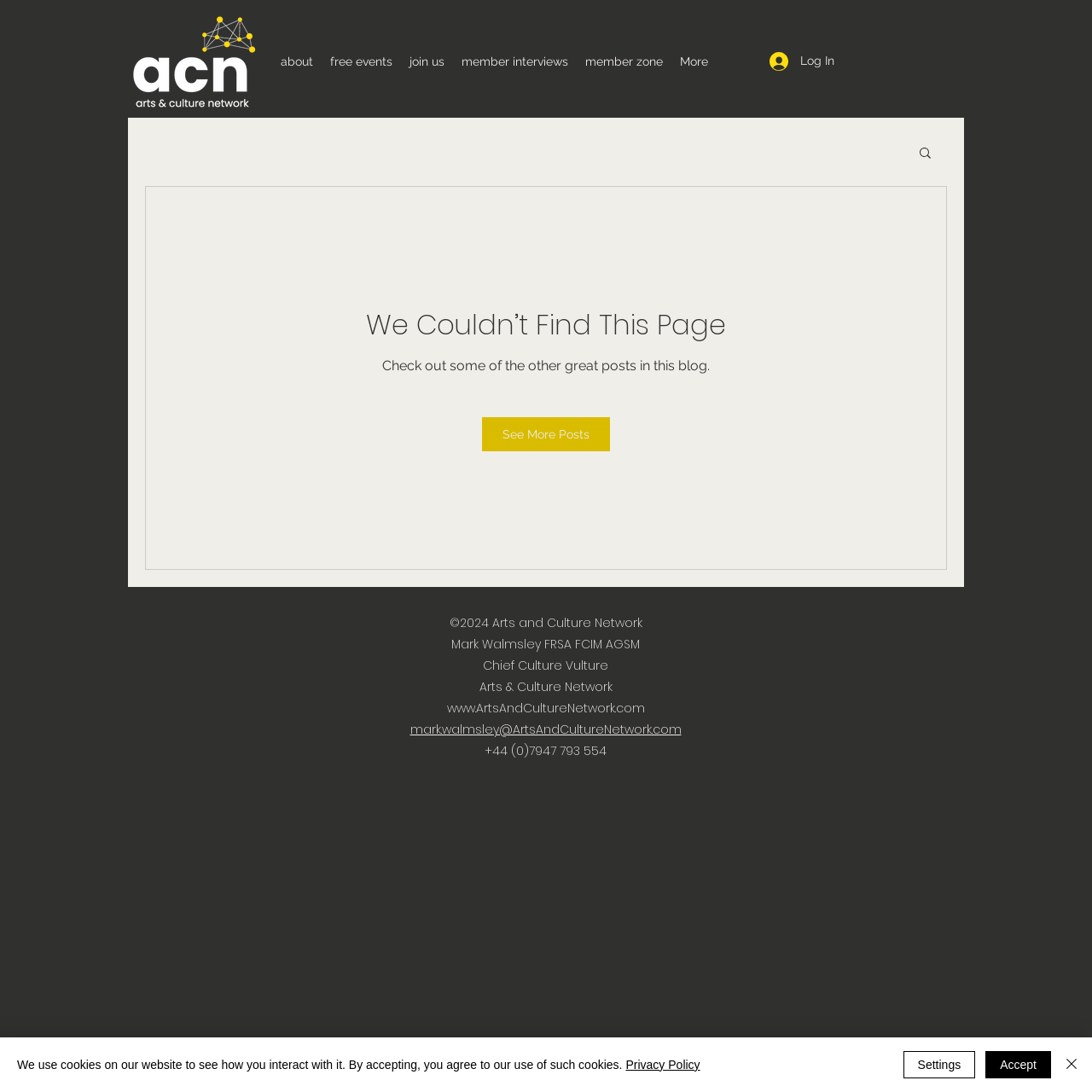What is the role of Mark Walmsley?
Look at the image and construct a detailed response to the question.

I found Mark Walmsley's role by looking at the StaticText elements at the bottom of the webpage, which contain his name, title, and contact information. The title 'Chief Culture Vulture' suggests that he is a key person in the organization.